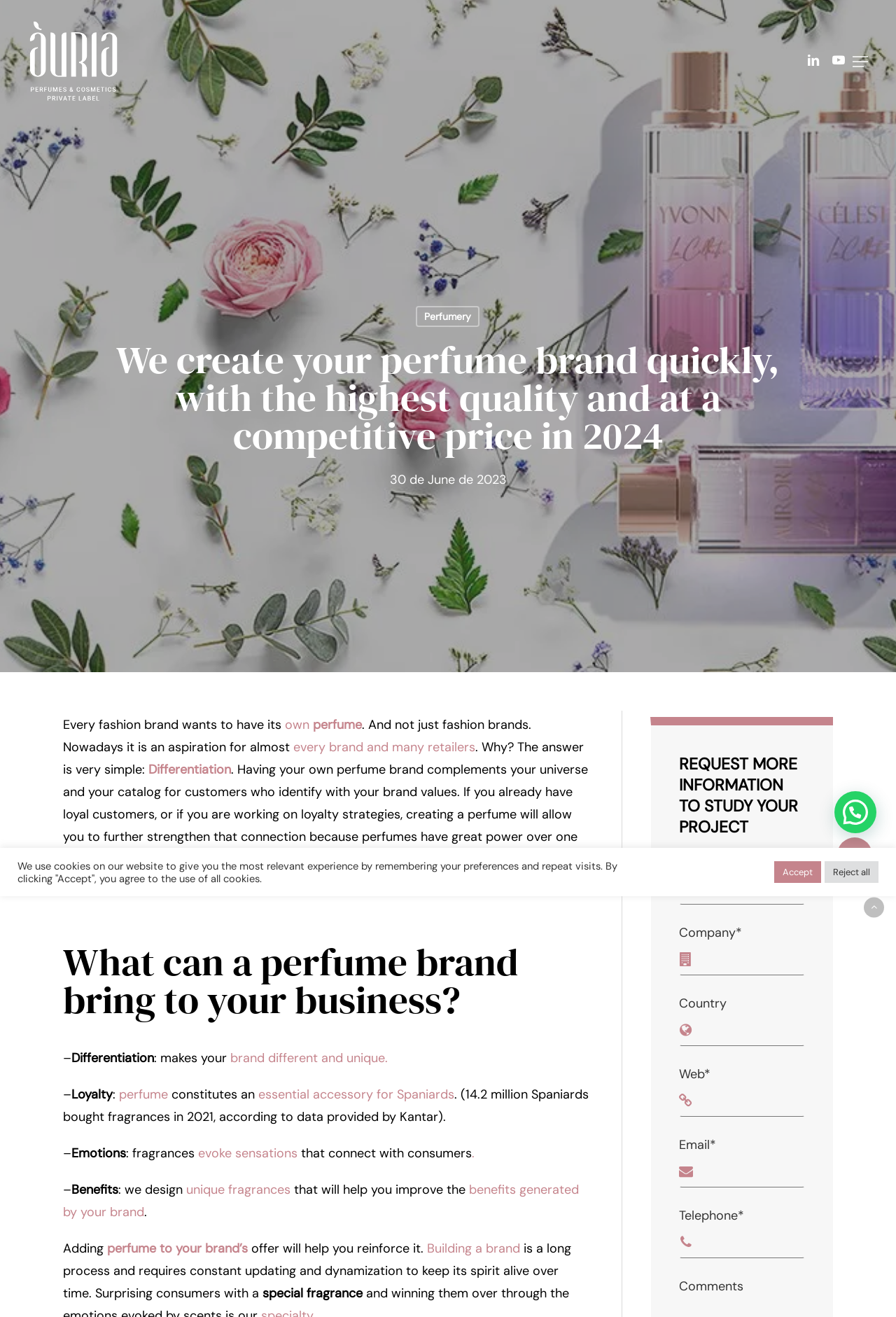Please identify the bounding box coordinates of the clickable area that will fulfill the following instruction: "Click the REQUEST MORE INFORMATION TO STUDY YOUR PROJECT button". The coordinates should be in the format of four float numbers between 0 and 1, i.e., [left, top, right, bottom].

[0.757, 0.572, 0.89, 0.636]